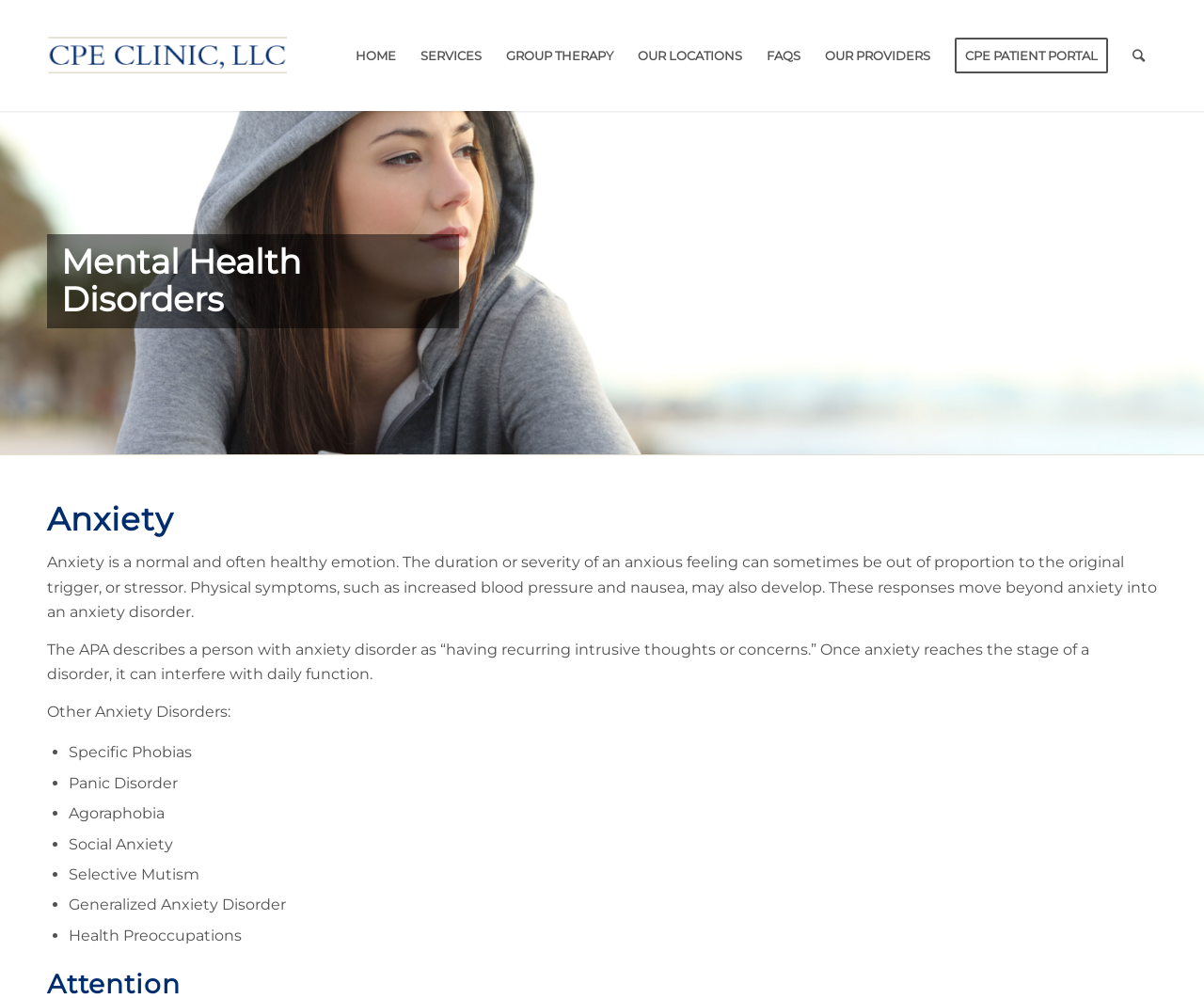How many navigation links are at the top of the webpage?
Please provide a single word or phrase as your answer based on the screenshot.

8